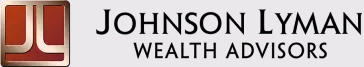Explain the contents of the image with as much detail as possible.

The image features the logo of Johnson Lyman Wealth Advisors, prominently displaying the initials "JL" in a stylized design. The letters are created with a gradient of rich colors, transitioning from deep red to a warm golden hue, set against a subtle gray background. Below the initials, the full name "JOHNSON LYMAN" stands bold and clear, complemented by the phrase "WEALTH ADVISORS" in a slightly smaller font size. This logo embodies the firm’s commitment to professionalism and trust in financial advisory services, serving as a recognizable symbol of their expertise in navigating the complexities of wealth management.